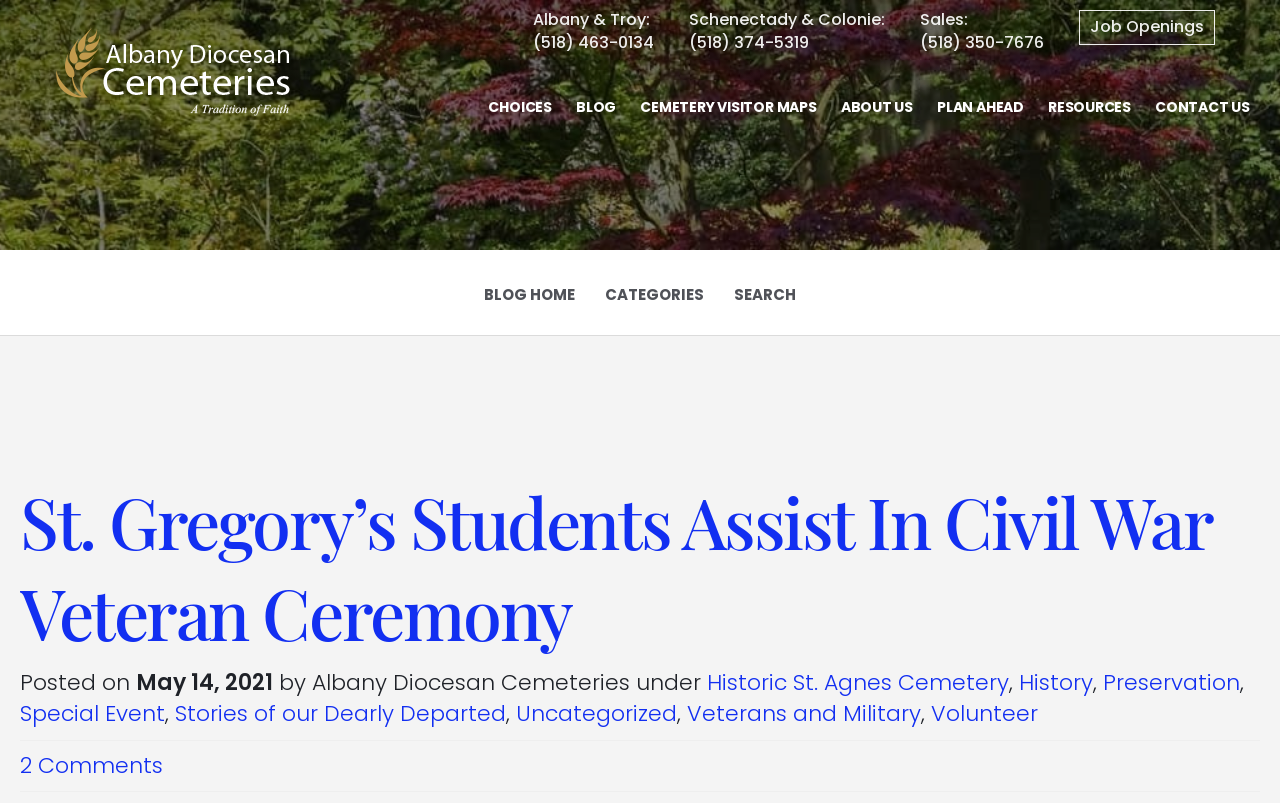Pinpoint the bounding box coordinates of the element that must be clicked to accomplish the following instruction: "Call Albany and Troy". The coordinates should be in the format of four float numbers between 0 and 1, i.e., [left, top, right, bottom].

[0.416, 0.038, 0.511, 0.067]